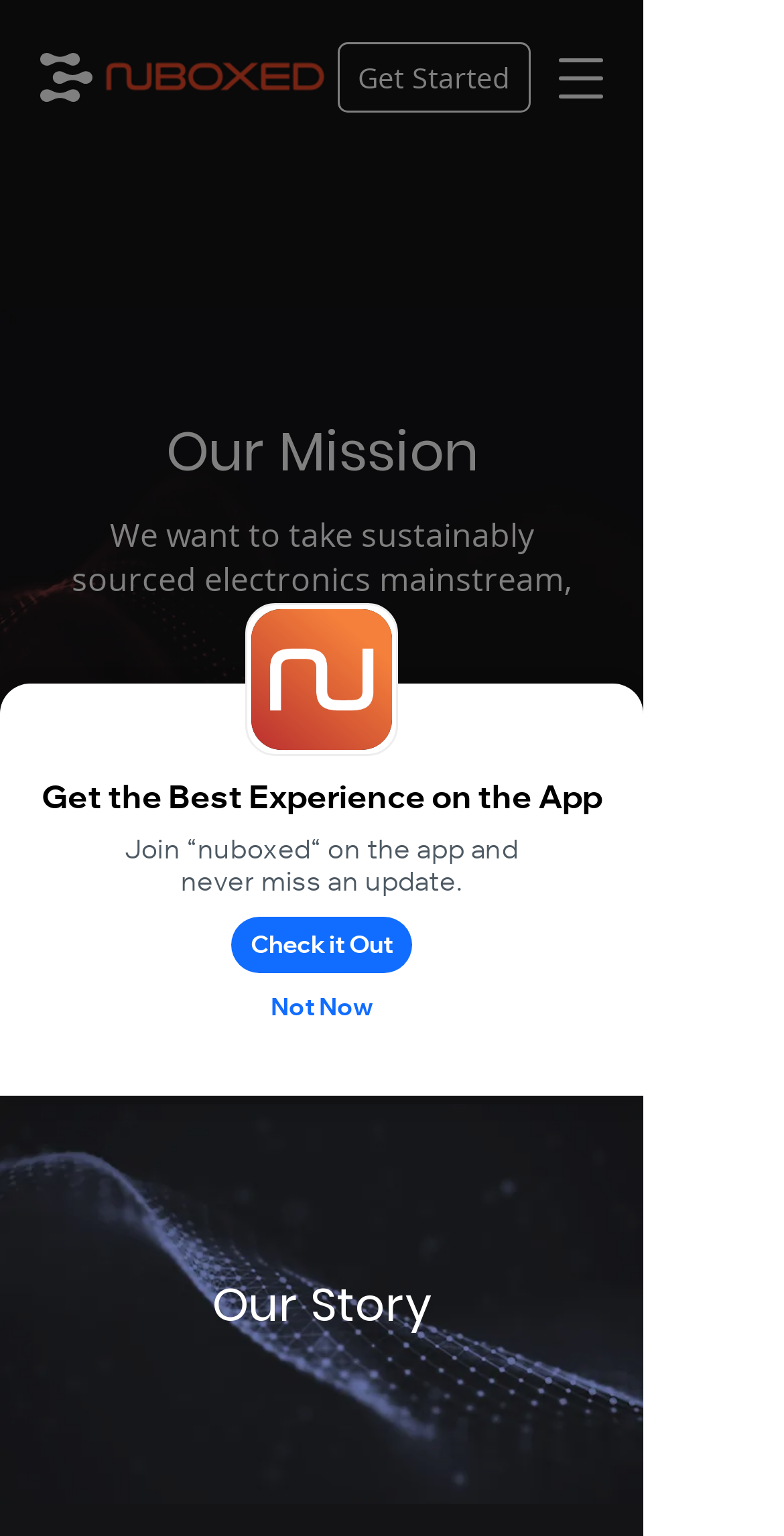Provide your answer in a single word or phrase: 
What is the image on the bottom-right corner of the webpage?

Chat icon